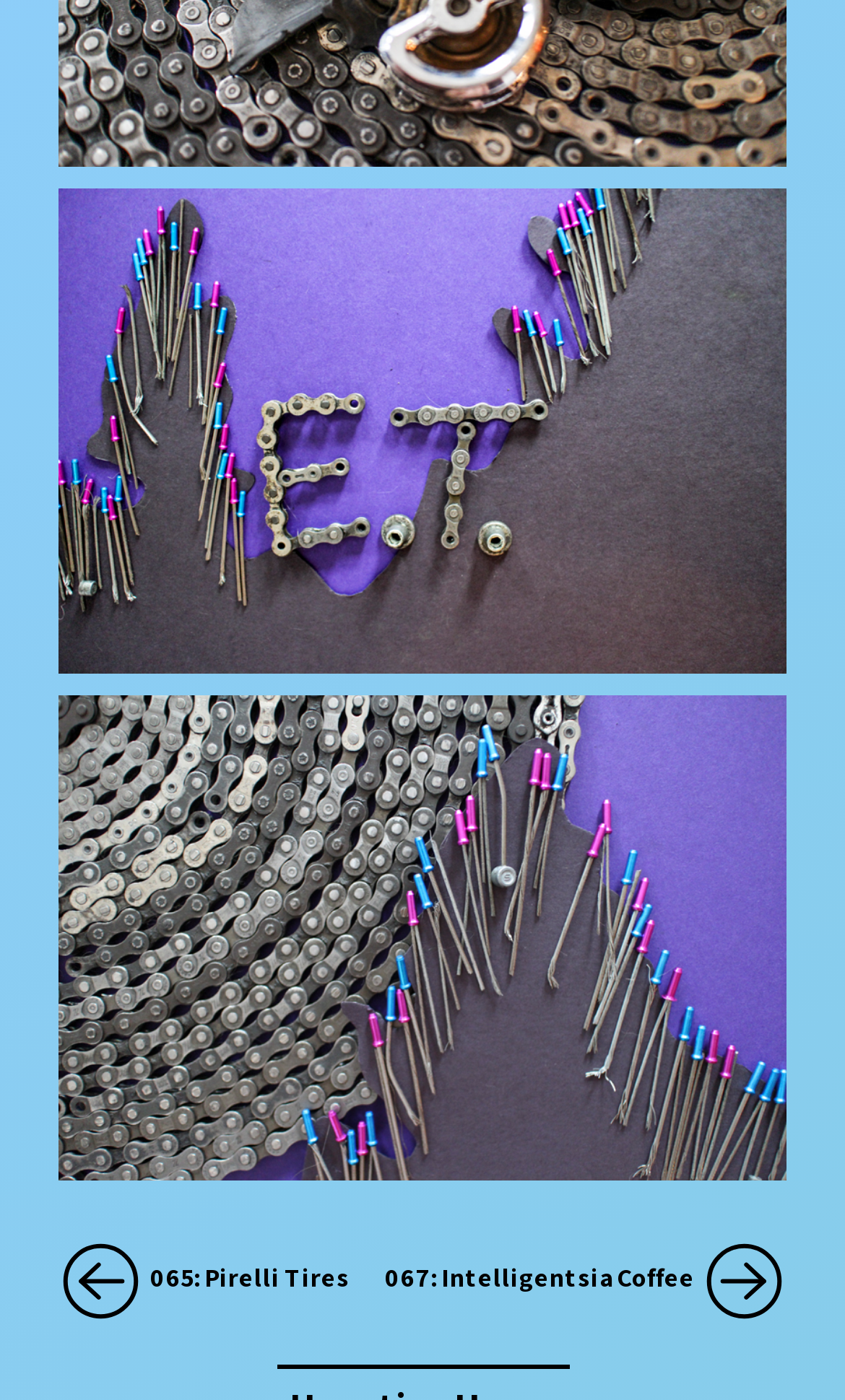Determine the bounding box coordinates in the format (top-left x, top-left y, bottom-right x, bottom-right y). Ensure all values are floating point numbers between 0 and 1. Identify the bounding box of the UI element described by: 关于我们

None